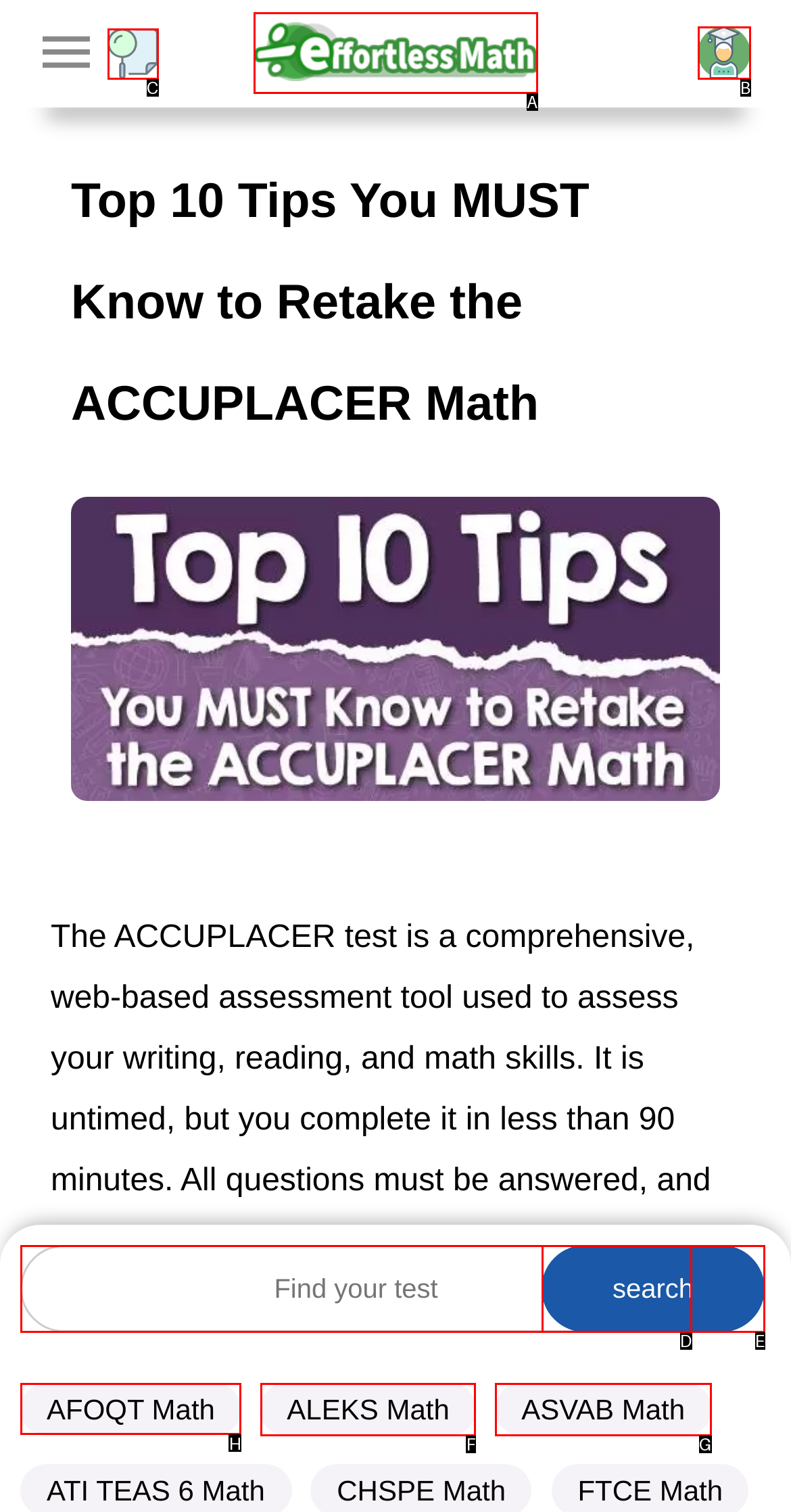Determine the letter of the UI element that will complete the task: go to AFOQT Math page
Reply with the corresponding letter.

H